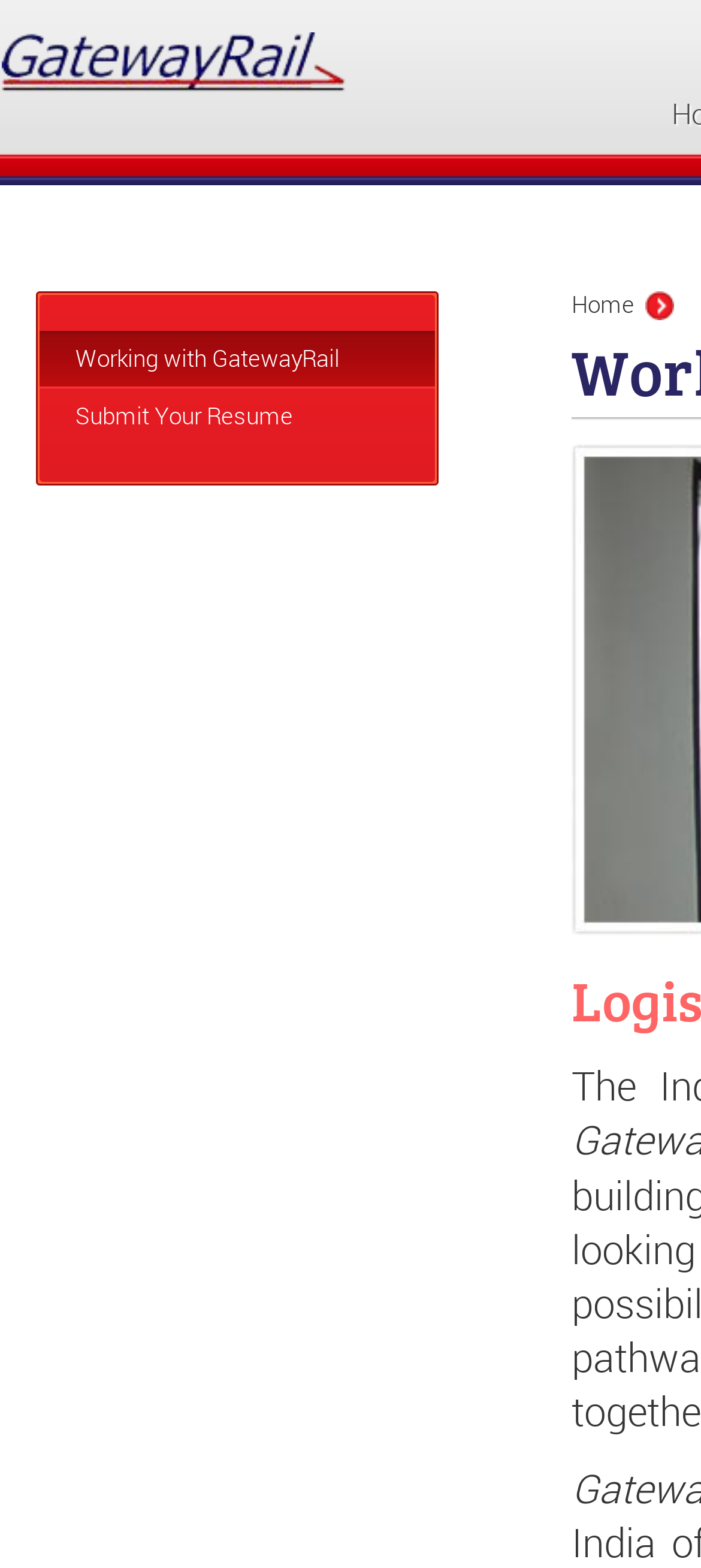Using the provided description Submit Your Resume, find the bounding box coordinates for the UI element. Provide the coordinates in (top-left x, top-left y, bottom-right x, bottom-right y) format, ensuring all values are between 0 and 1.

[0.056, 0.248, 0.621, 0.284]